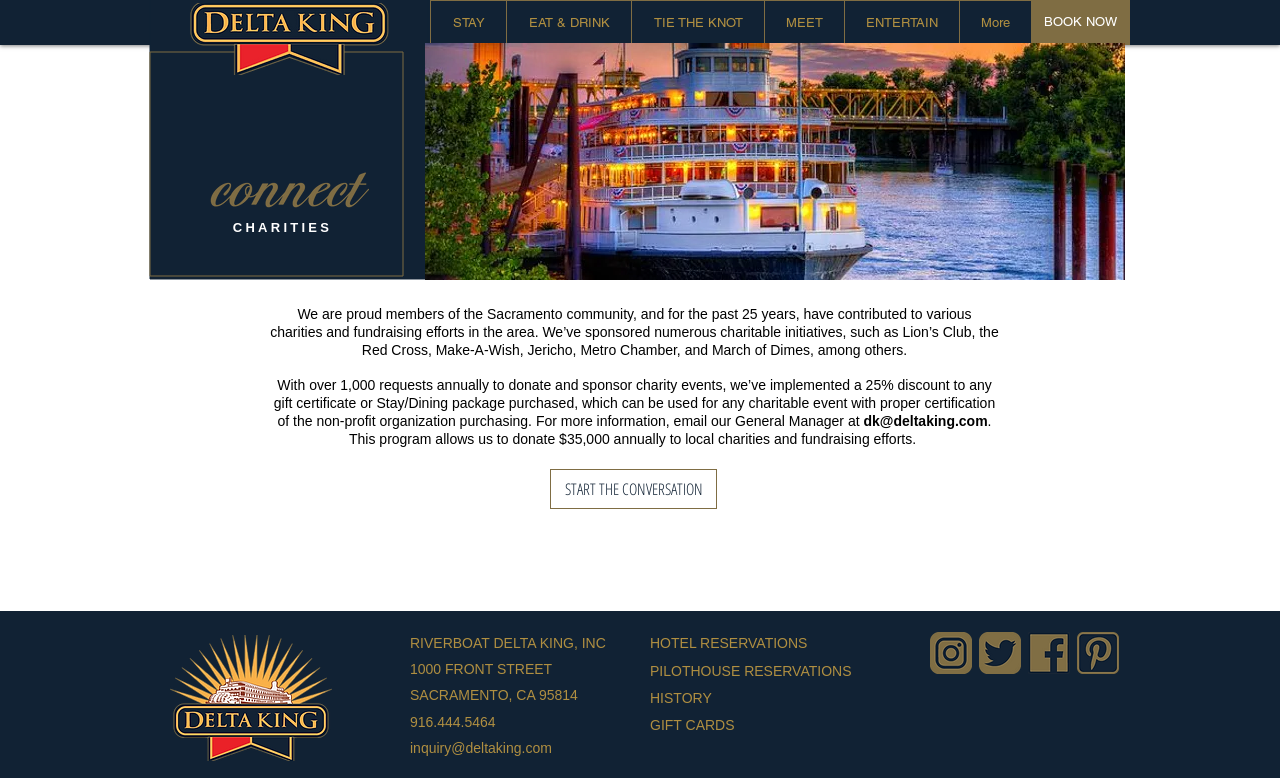Find the bounding box coordinates of the clickable area required to complete the following action: "Click the BOOK NOW button".

[0.805, 0.0, 0.883, 0.058]